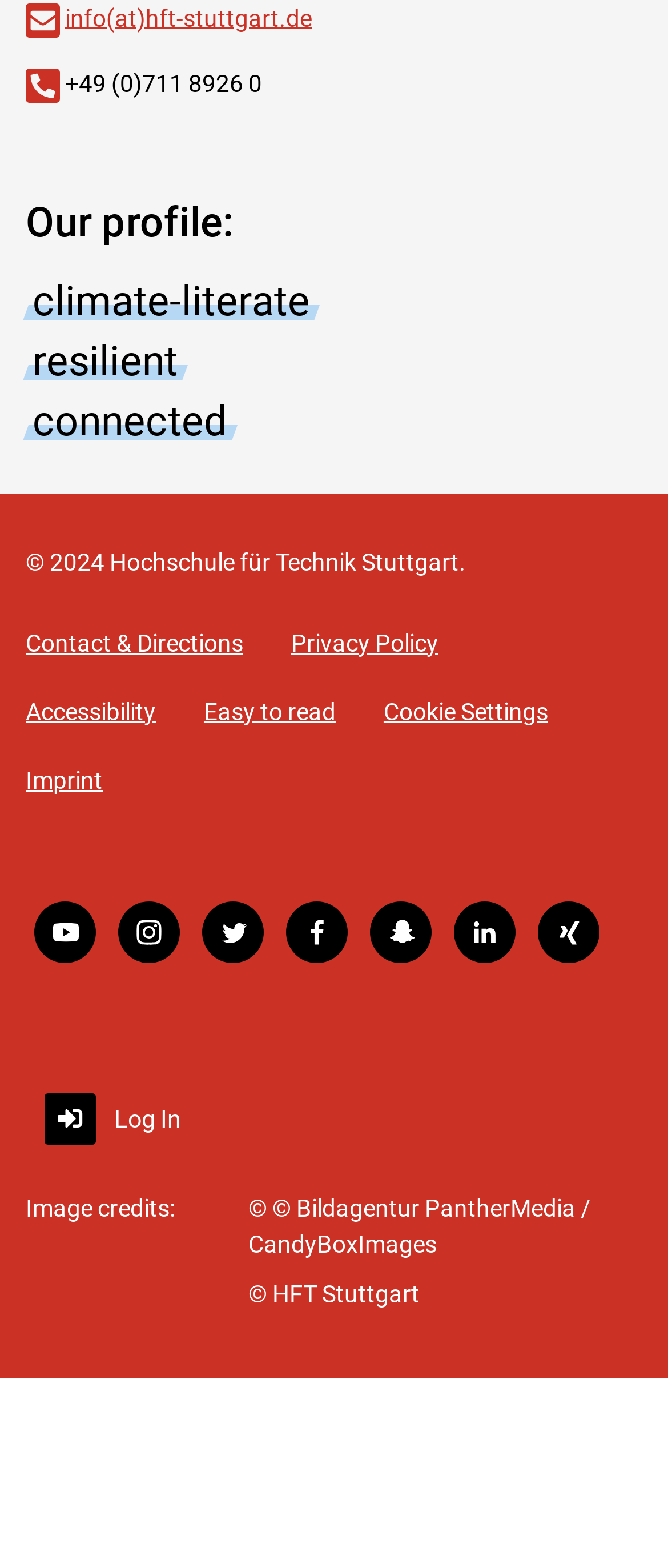From the webpage screenshot, predict the bounding box of the UI element that matches this description: "Log In".

[0.038, 0.685, 0.299, 0.743]